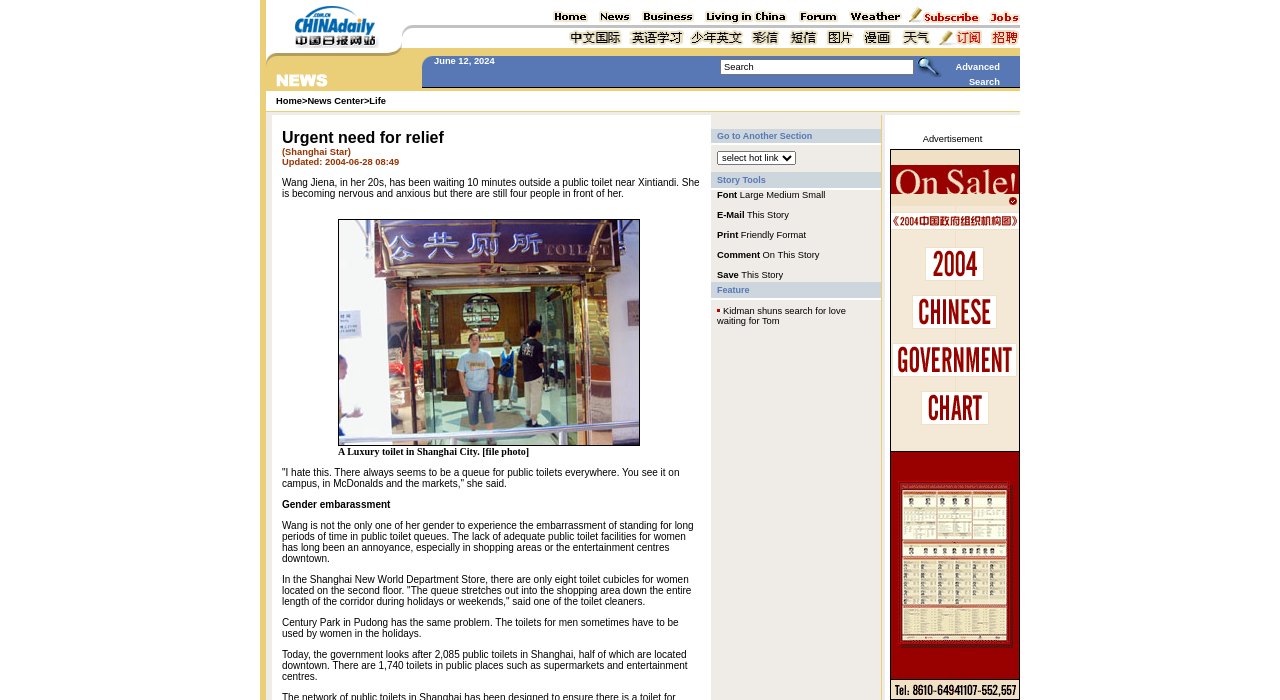Find and provide the bounding box coordinates for the UI element described here: "News Center". The coordinates should be given as four float numbers between 0 and 1: [left, top, right, bottom].

[0.24, 0.137, 0.284, 0.151]